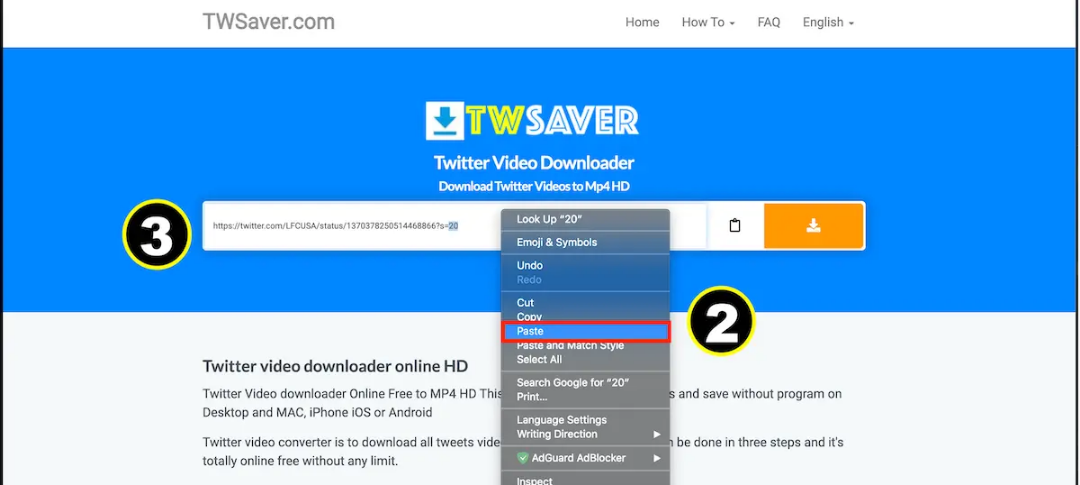What is the current step in the guide?
Please provide a detailed and thorough answer to the question.

The webpage indicates that the current step in the step-by-step guide is 'Step 2', implying that there are previous and subsequent steps in the process.